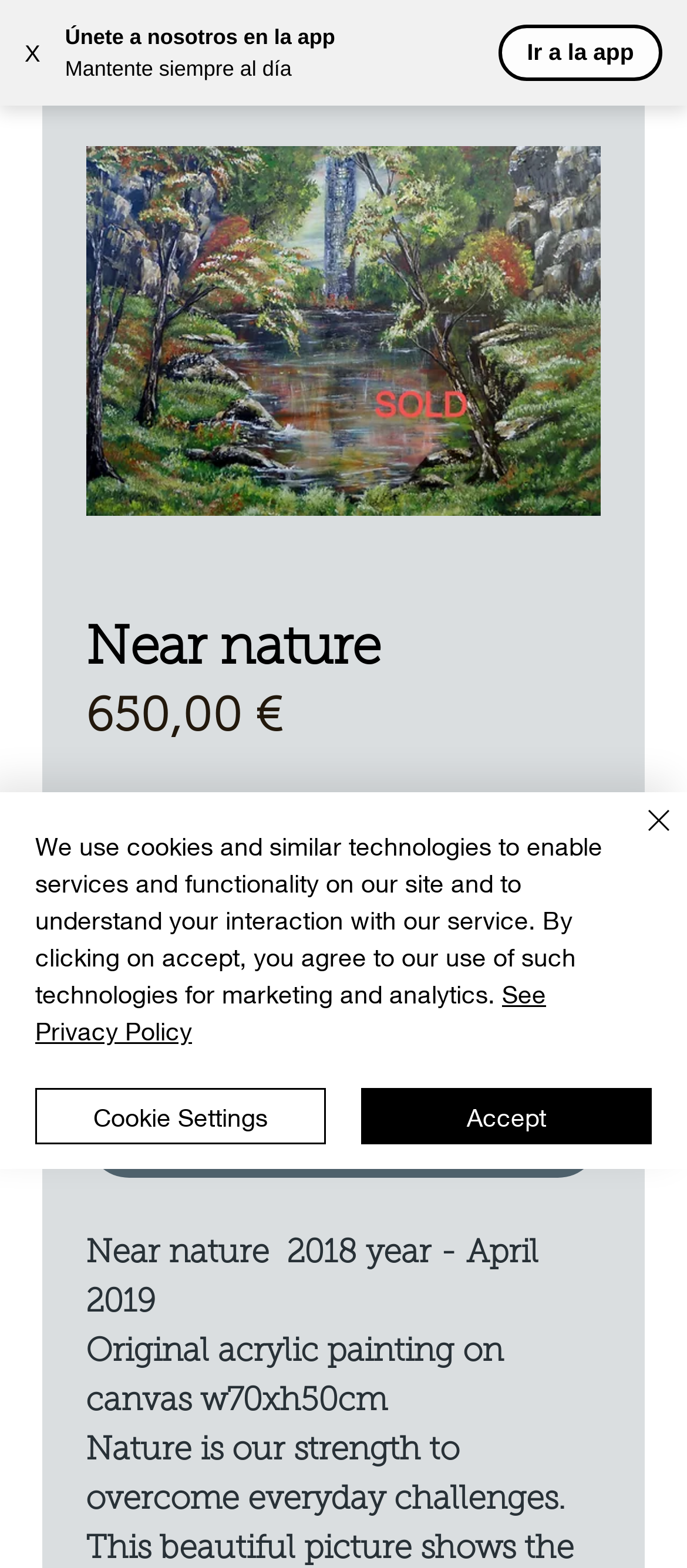Explain the contents of the webpage comprehensively.

This webpage appears to be an e-commerce page for an art piece titled "Near nature", an acrylic painting on canvas. At the top left corner, there is a button with an "X" symbol, likely used to close a notification or a menu. Next to it, there are three lines of text, "Únete a nosotros en la app", "Mantente siempre al día", and "Ir a la app", which seem to be promotional messages encouraging users to download an app.

Below these messages, there is a prominent section dedicated to the art piece. It features an image of the painting, with the title "Near nature" written above it in a heading. The price of the artwork, 650,00 €, is displayed below the title, along with a label "Precio". There is also a section for selecting the quantity, with a spin button allowing users to choose a number between 1 and an unspecified maximum value.

Further down, there is a button labeled "Notificar al estar disponible", which suggests that the artwork may be currently out of stock. Below this button, there are two lines of text providing more information about the artwork, including the year it was created (2018-2019) and its dimensions (70x50cm).

At the bottom of the page, there is a notification alert about the use of cookies and similar technologies on the website. This alert includes a link to the Privacy Policy and three buttons: "Accept", "Cookie Settings", and "Cerrar" (which means "Close" in Spanish). The "Cerrar" button is accompanied by an image of a closing icon.